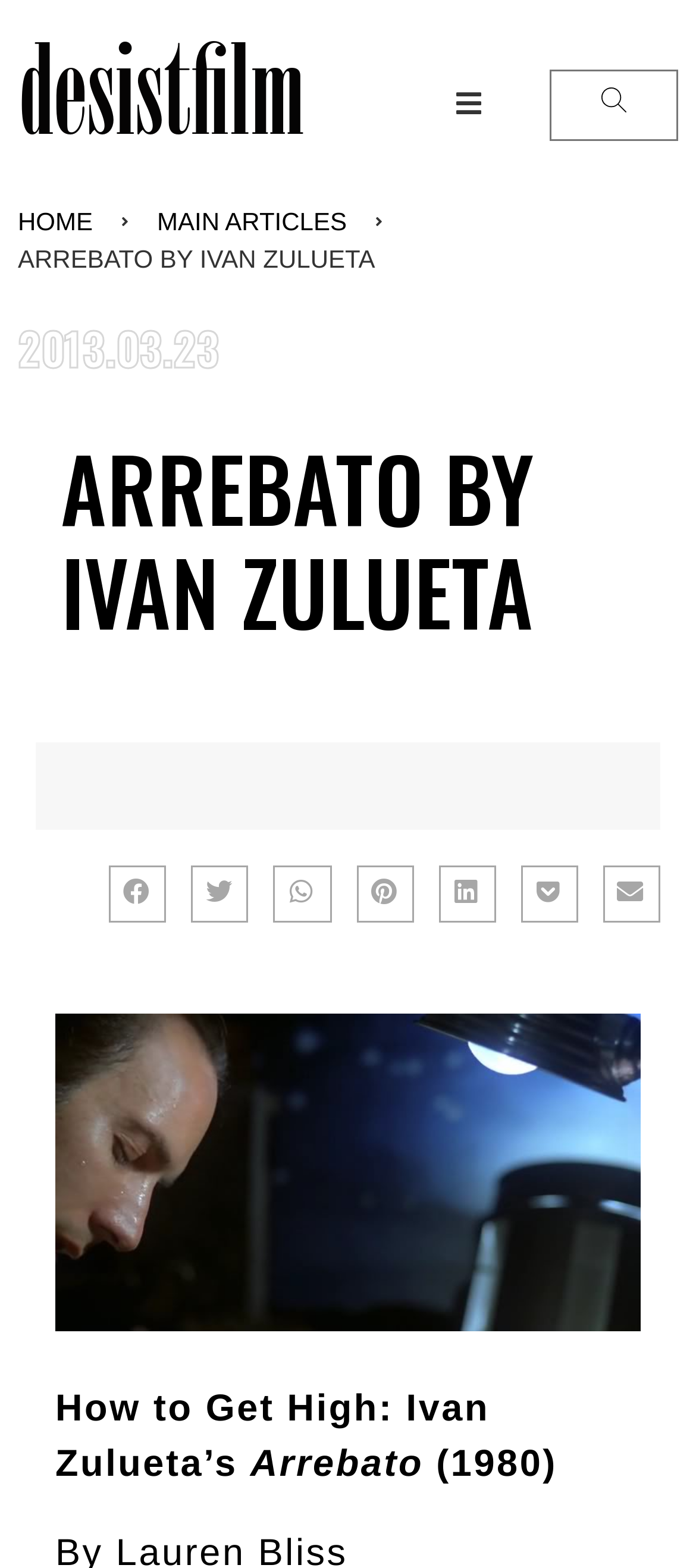What is the name of the director?
Look at the image and answer the question using a single word or phrase.

Ivan Zulueta